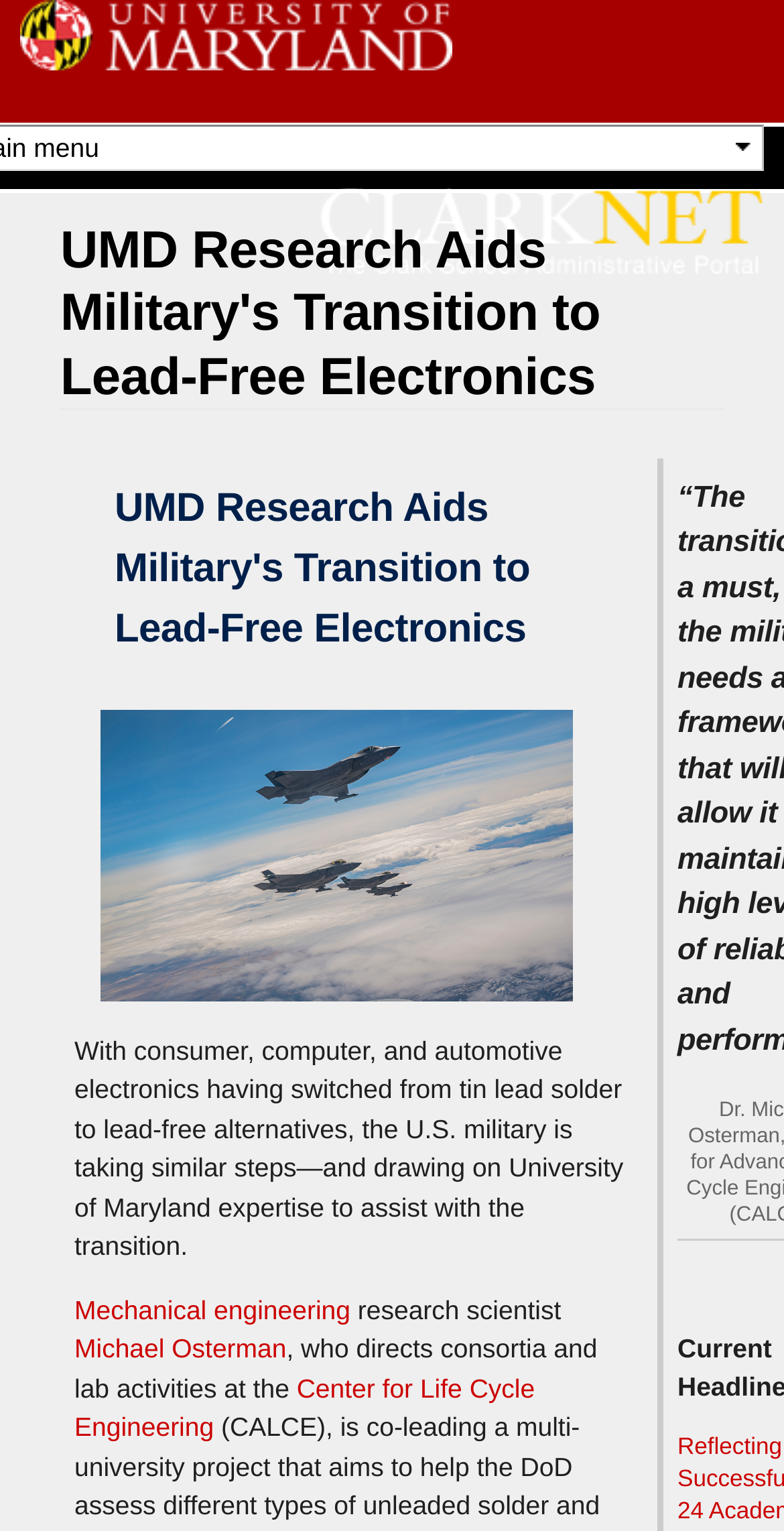Provide a one-word or brief phrase answer to the question:
What is the topic of the research?

Lead-free electronics